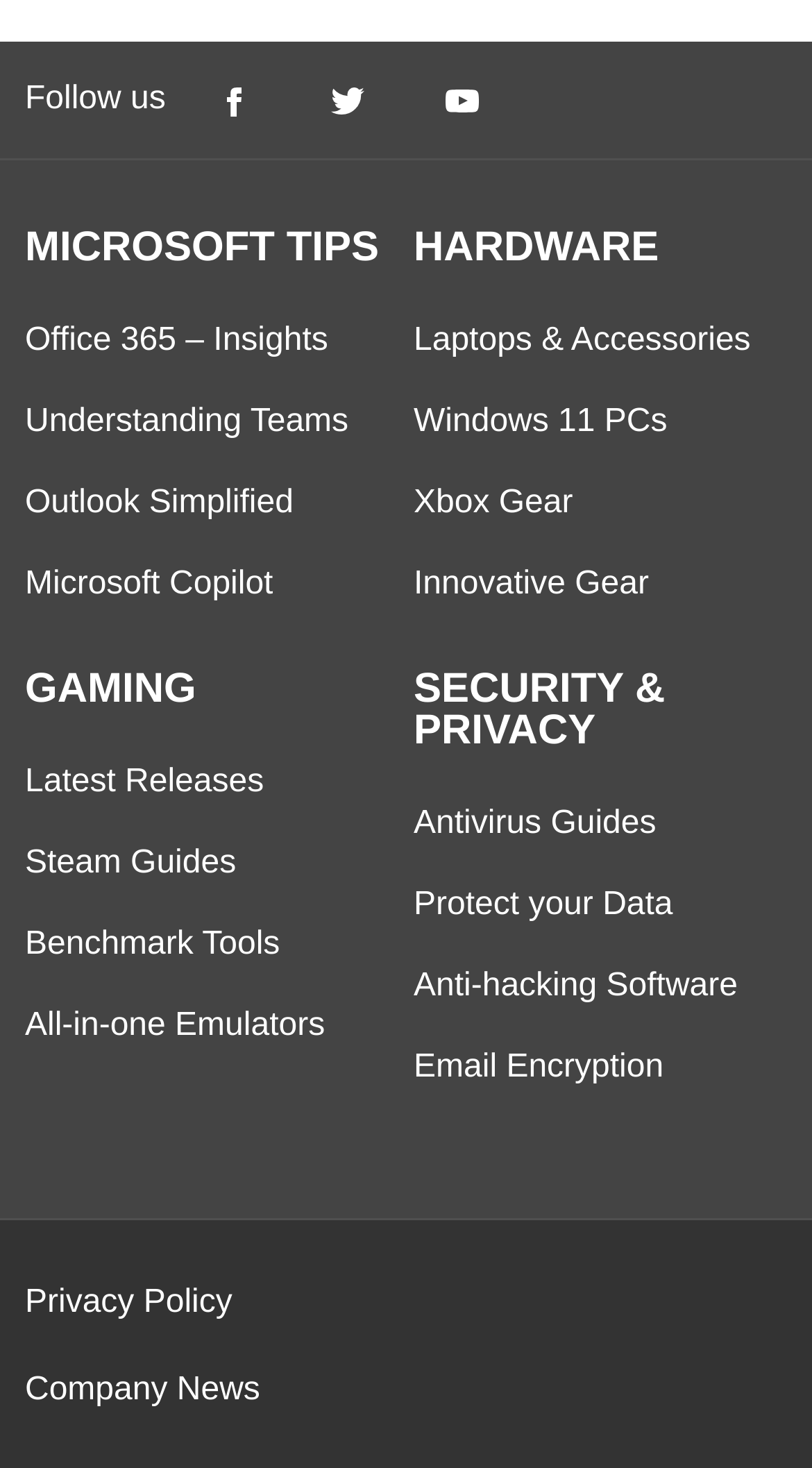Please find and report the bounding box coordinates of the element to click in order to perform the following action: "Read the latest Company News". The coordinates should be expressed as four float numbers between 0 and 1, in the format [left, top, right, bottom].

[0.031, 0.934, 0.32, 0.958]